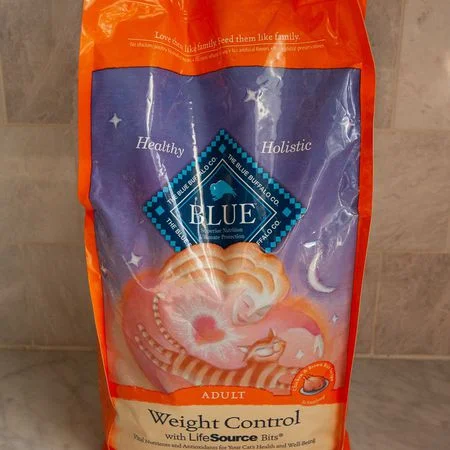Elaborate on the details you observe in the image.

This image showcases a bag of Blue Buffalo’s Life Protection Cat Food, specifically formulated for weight control and labeled for adult cats. The packaging features a vibrant orange design with a light purple background, emphasizing its holistic and healthy qualities. Prominently displayed is the brand's logo, which includes the word "BLUE" in large, bold letters, signifying the product's commitment to quality. The bag proudly mentions "Weight Control with LifeSource Bits," indicating an innovative two-part formula that aims to provide optimal nutrition and support for weight management in cats. The overall presentation conveys a focus on both health and well-being, appealing to quality-conscious pet owners seeking nutritious options for their feline companions.